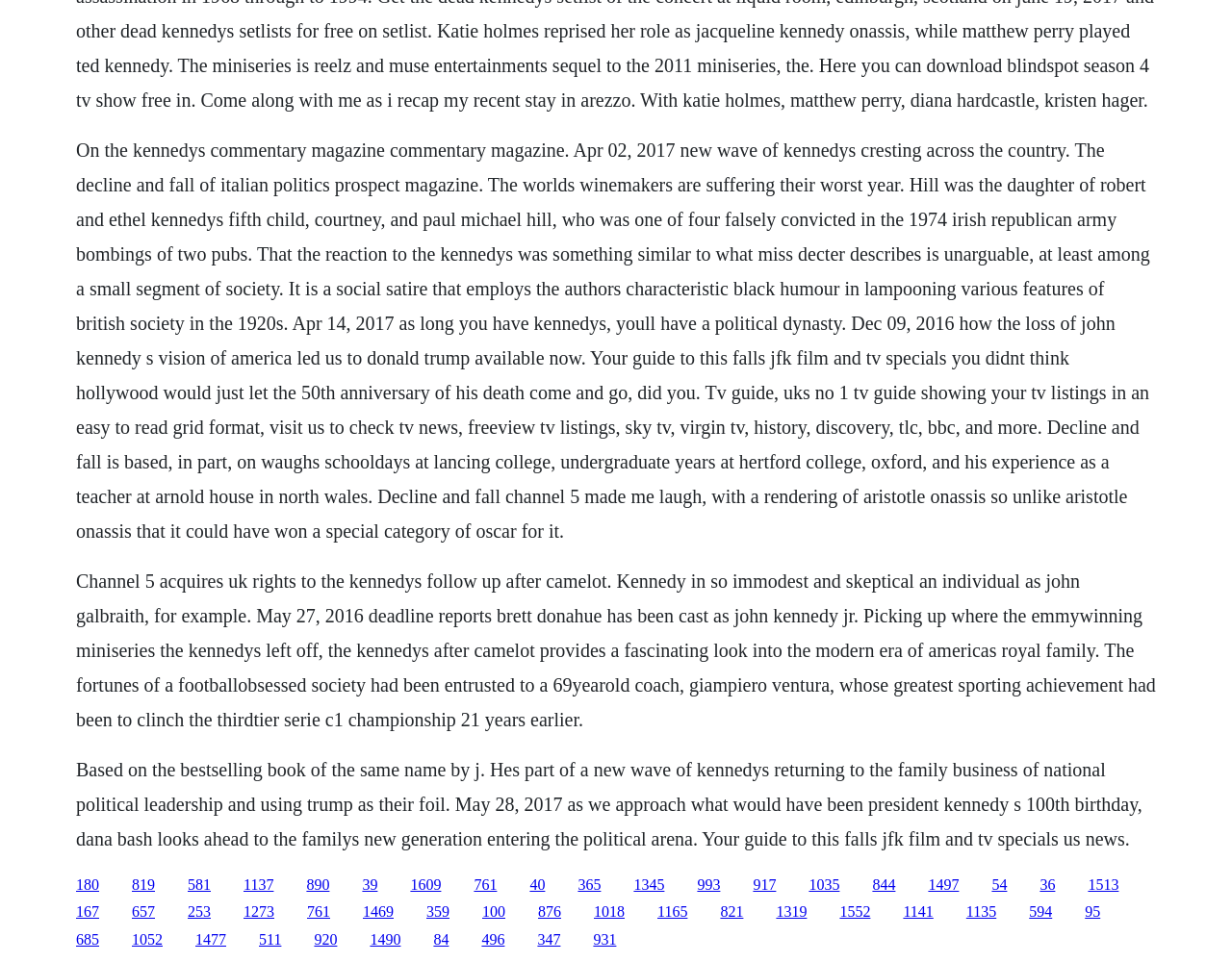What is the name of the TV channel mentioned in the article?
Provide a thorough and detailed answer to the question.

The article mentions that Channel 5 has acquired the UK rights to 'The Kennedys' follow-up after 'Camelot', indicating that Channel 5 is a TV channel involved in broadcasting the series.